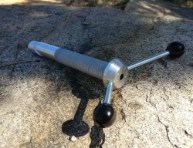What is the purpose of the black balls at the end of the arms?
Respond to the question with a well-detailed and thorough answer.

According to the caption, the black balls at the end of the arms help in stabilizing and securing the tool in place during use, ensuring accurate measurements and alignments.